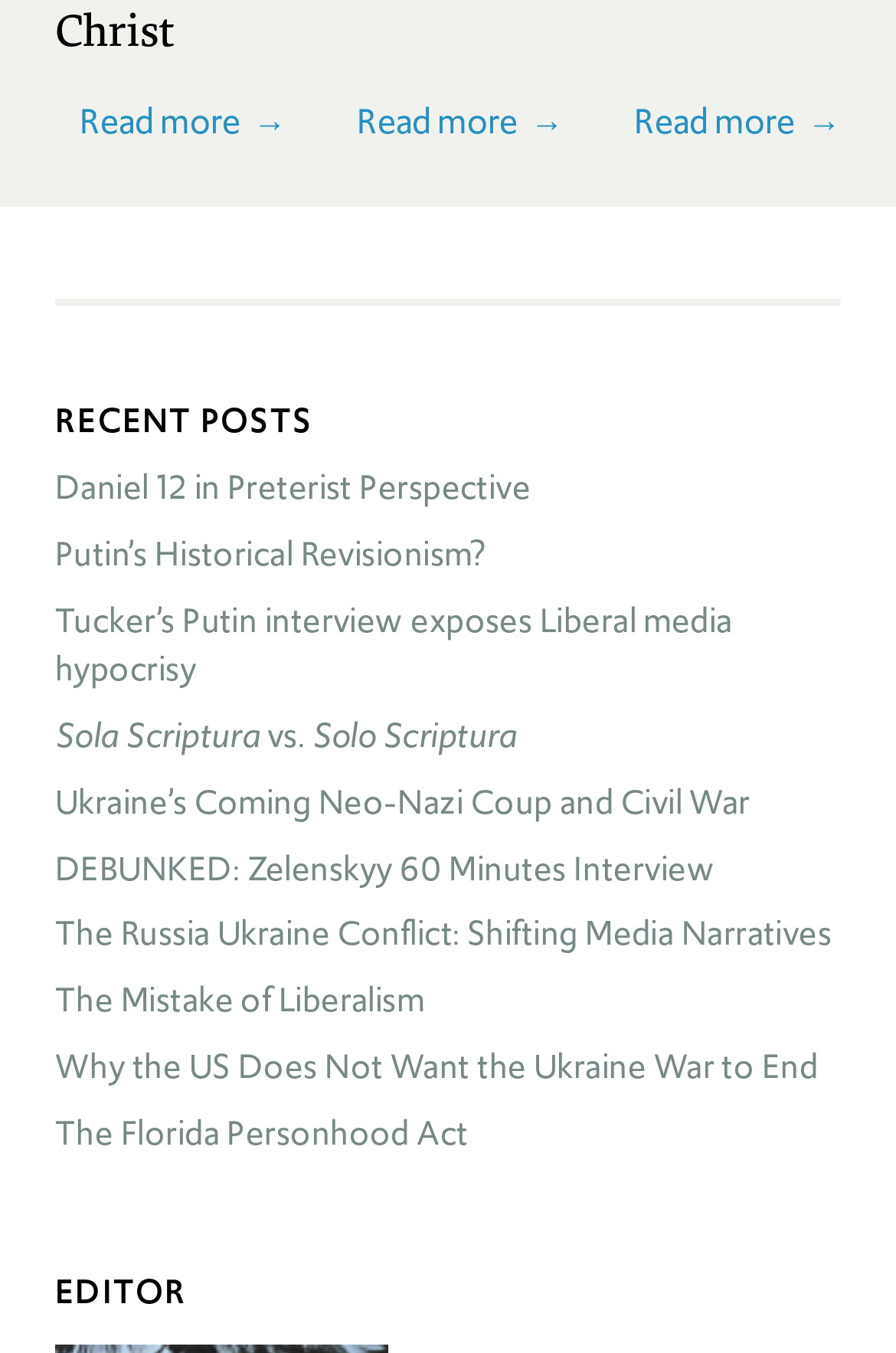Find the bounding box coordinates of the clickable element required to execute the following instruction: "Explore the editor's section". Provide the coordinates as four float numbers between 0 and 1, i.e., [left, top, right, bottom].

[0.062, 0.938, 0.938, 0.973]